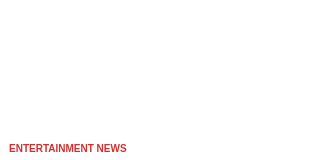Present an elaborate depiction of the scene captured in the image.

The image features a news article related to the entertainment industry, highlighting significant figures such as Ranbir Kapoor, Karan Johar, Ahsaas Channa, and Vikrant Massey. The content is centered around a thought-provoking campaign that encourages citizens to engage in the voting process, specifically focusing on the upcoming Lok Sabha Election 2024. The accompanying headline emphasizes the involvement of these prominent personalities, indicating their participation in a movement aimed at promoting civic responsibility. The overall theme conveys the importance of voter engagement and the role of influential figures in motivating public participation in democracy.